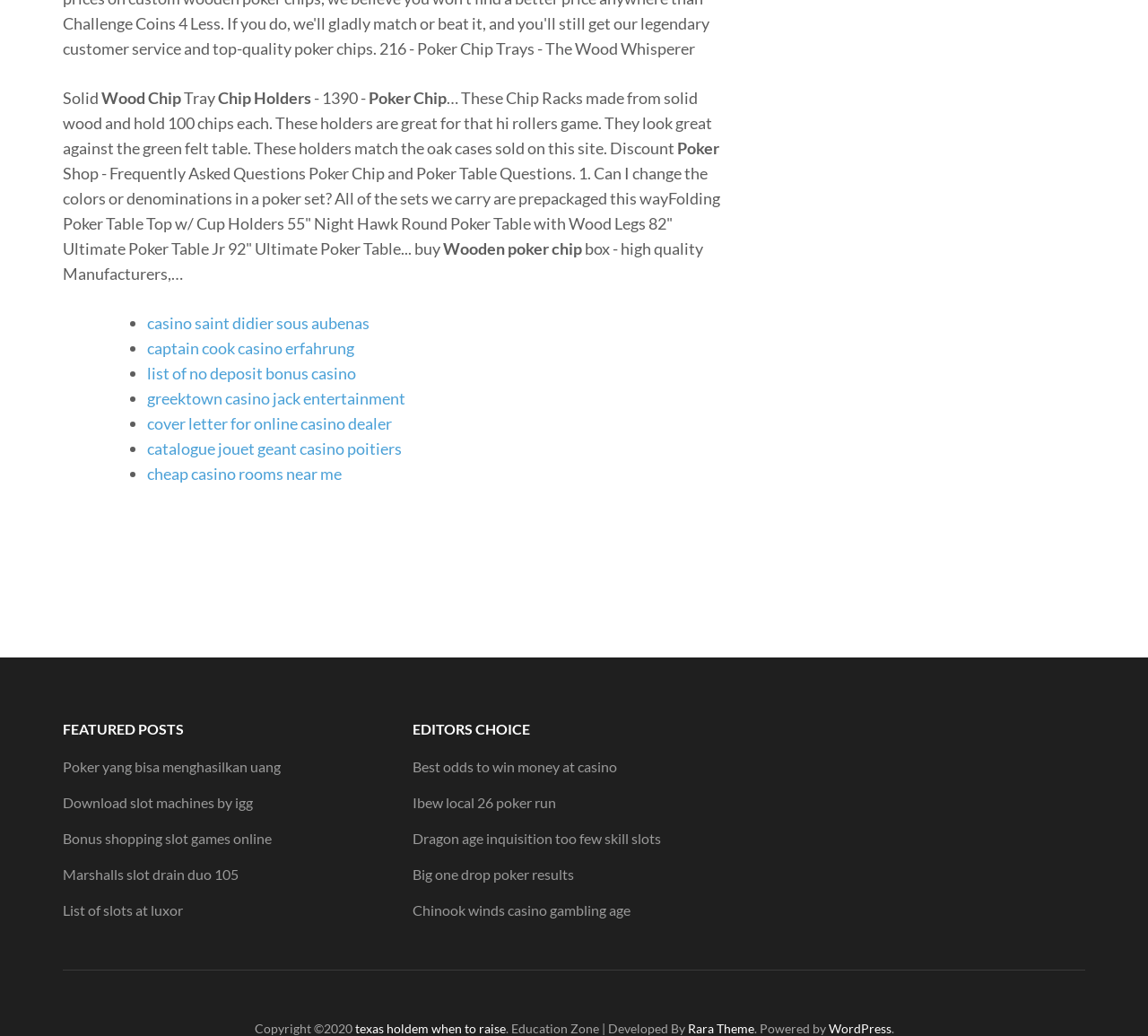Locate the bounding box of the UI element described by: "WordPress" in the given webpage screenshot.

[0.721, 0.985, 0.776, 1.0]